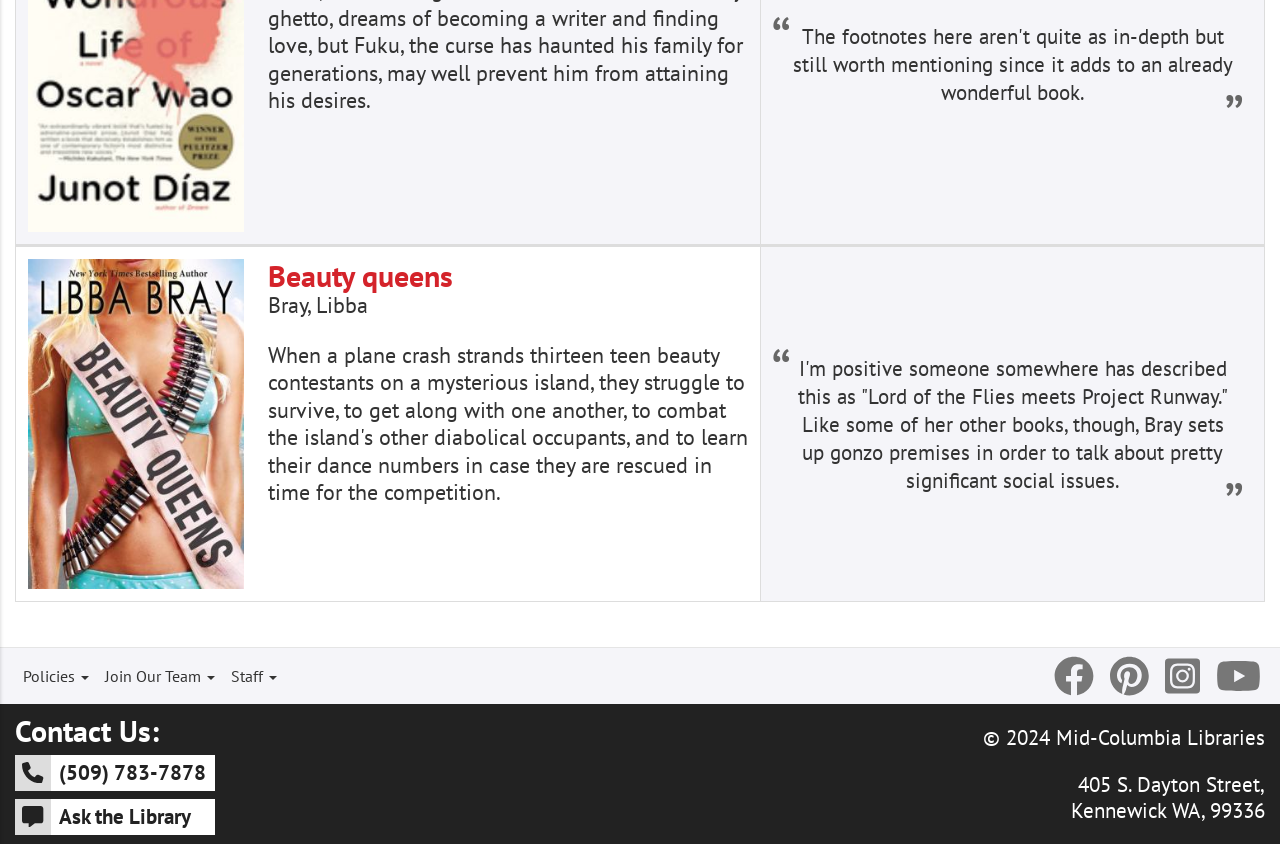Could you find the bounding box coordinates of the clickable area to complete this instruction: "Ask the Library"?

[0.012, 0.946, 0.168, 0.989]